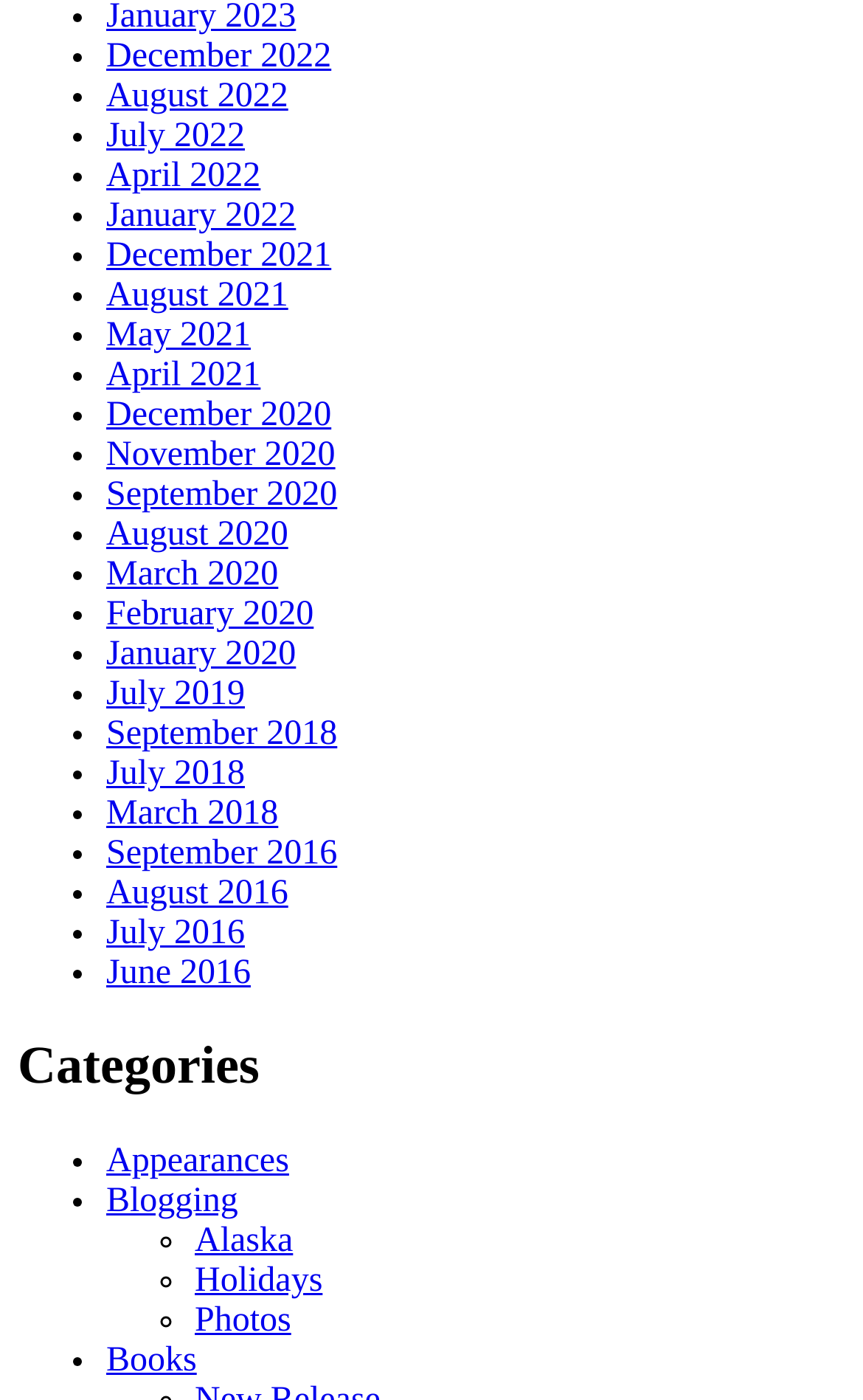Can you give a comprehensive explanation to the question given the content of the image?
How many categories are there in the webpage?

I found two categories in the webpage: one is the list of months and years, and the other is the list of categories like 'Appearances', 'Blogging', etc. Therefore, there are 2 categories in total.